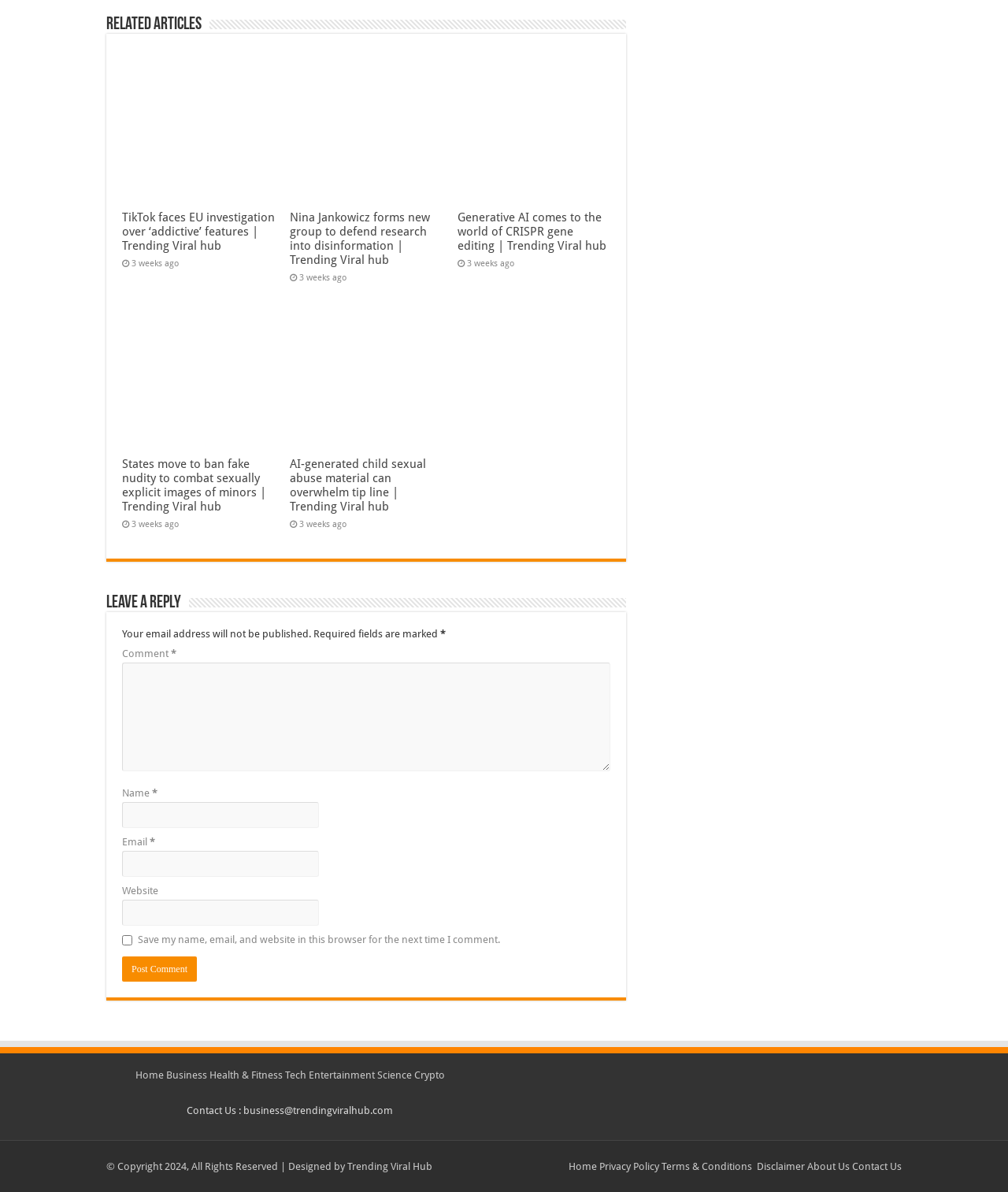Please determine the bounding box coordinates for the UI element described here. Use the format (top-left x, top-left y, bottom-right x, bottom-right y) with values bounded between 0 and 1: Business

[0.165, 0.897, 0.205, 0.907]